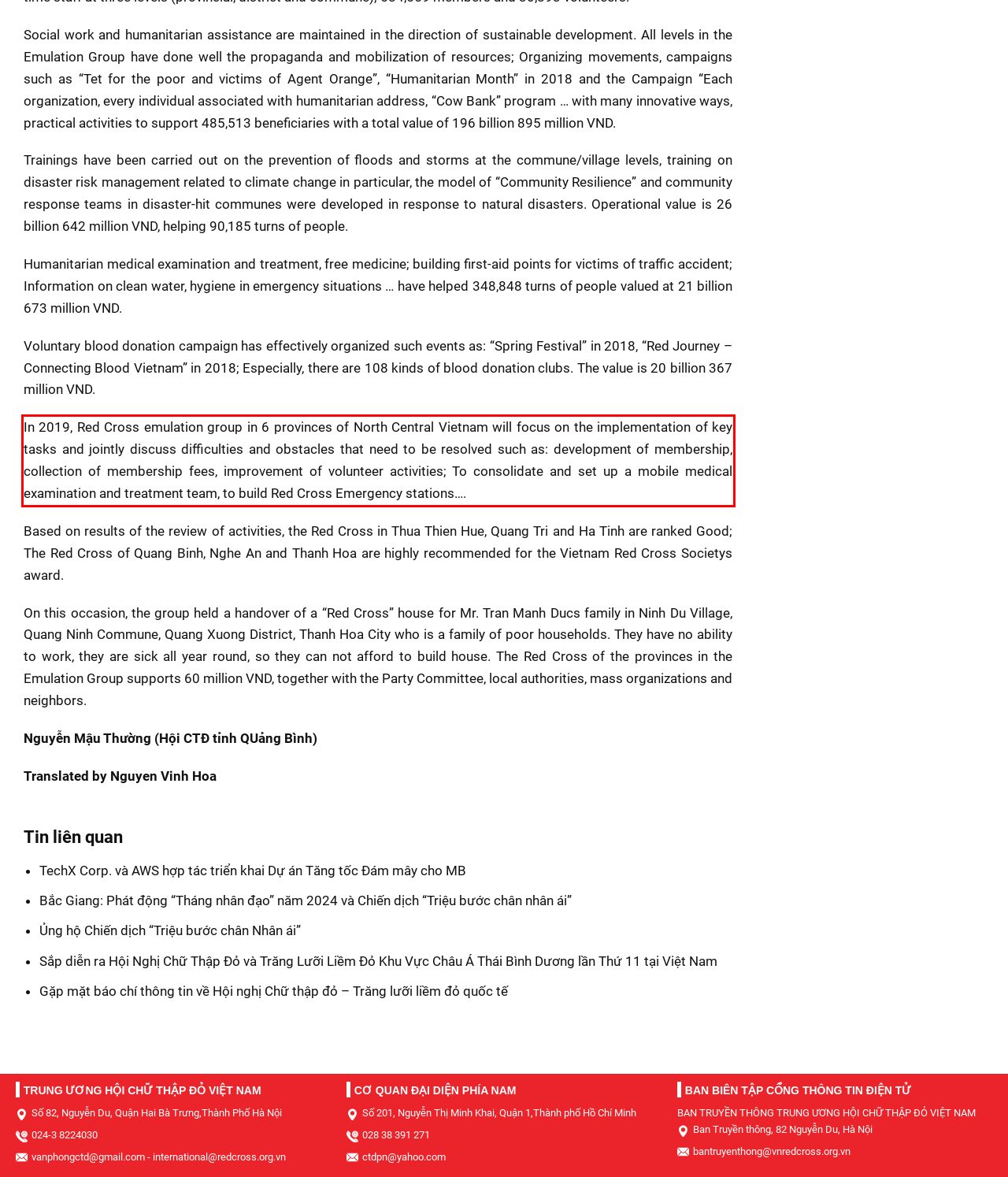Identify the red bounding box in the webpage screenshot and perform OCR to generate the text content enclosed.

In 2019, Red Cross emulation group in 6 provinces of North Central Vietnam will focus on the implementation of key tasks and jointly discuss difficulties and obstacles that need to be resolved such as: development of membership, collection of membership fees, improvement of volunteer activities; To consolidate and set up a mobile medical examination and treatment team, to build Red Cross Emergency stations….